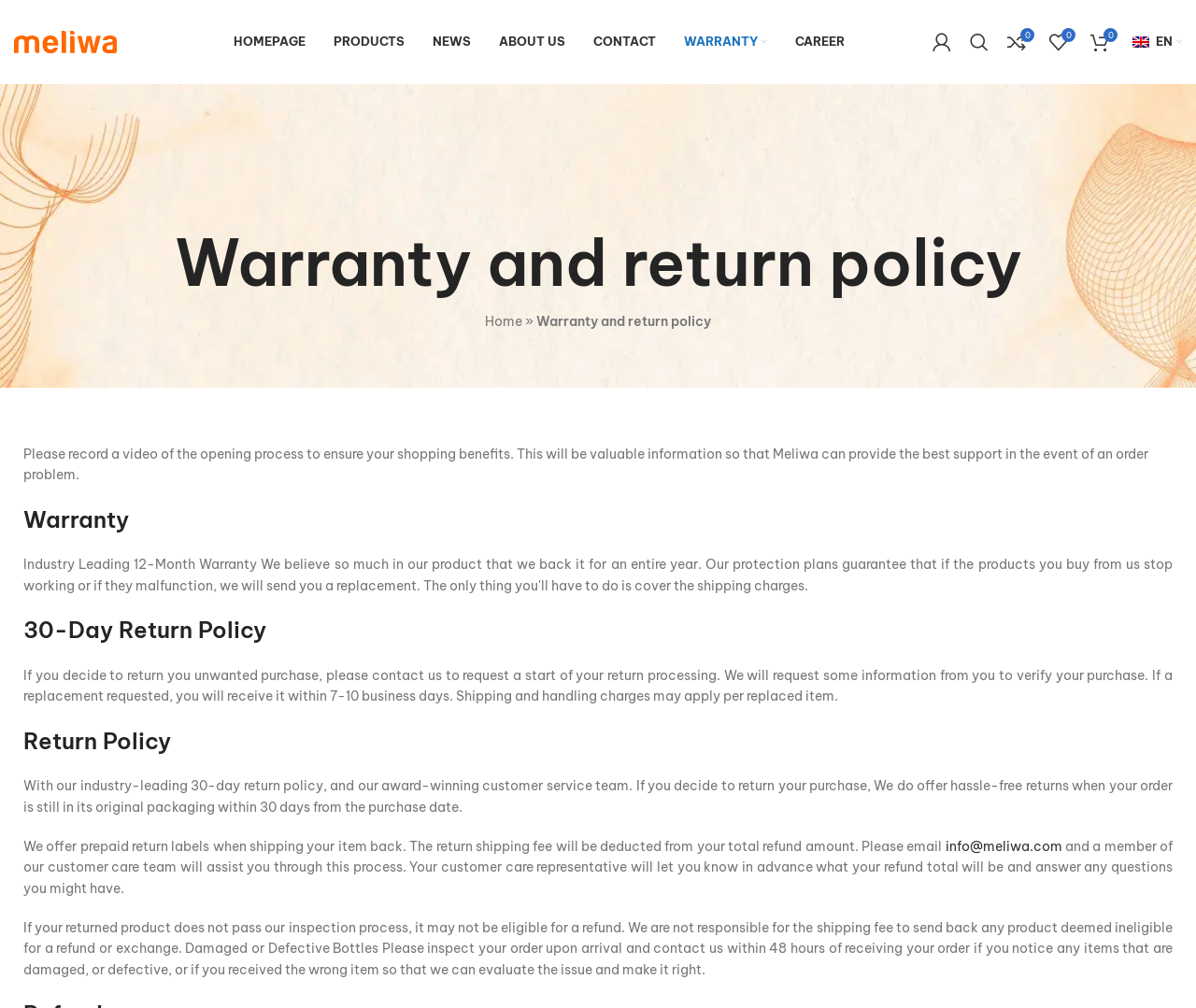How do I contact Meliwa for support?
Answer the question with a detailed and thorough explanation.

The contact information of Meliwa is provided in the webpage, which includes a hotline number 1900 638569 and an email address info@meliwa.com, where customers can reach out for support.